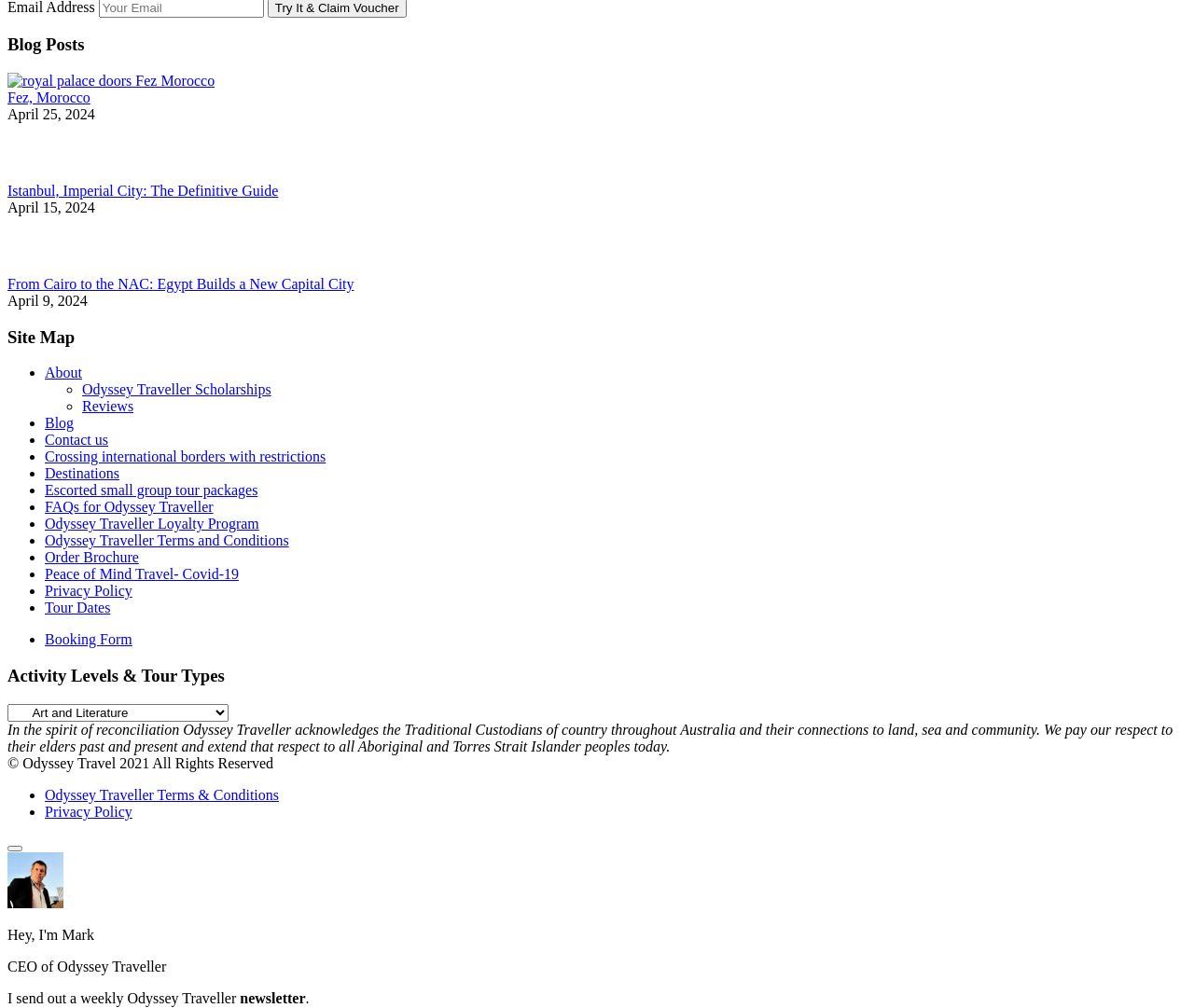Highlight the bounding box coordinates of the element that should be clicked to carry out the following instruction: "Read about Odyssey Traveller Scholarships". The coordinates must be given as four float numbers ranging from 0 to 1, i.e., [left, top, right, bottom].

[0.069, 0.379, 0.227, 0.394]